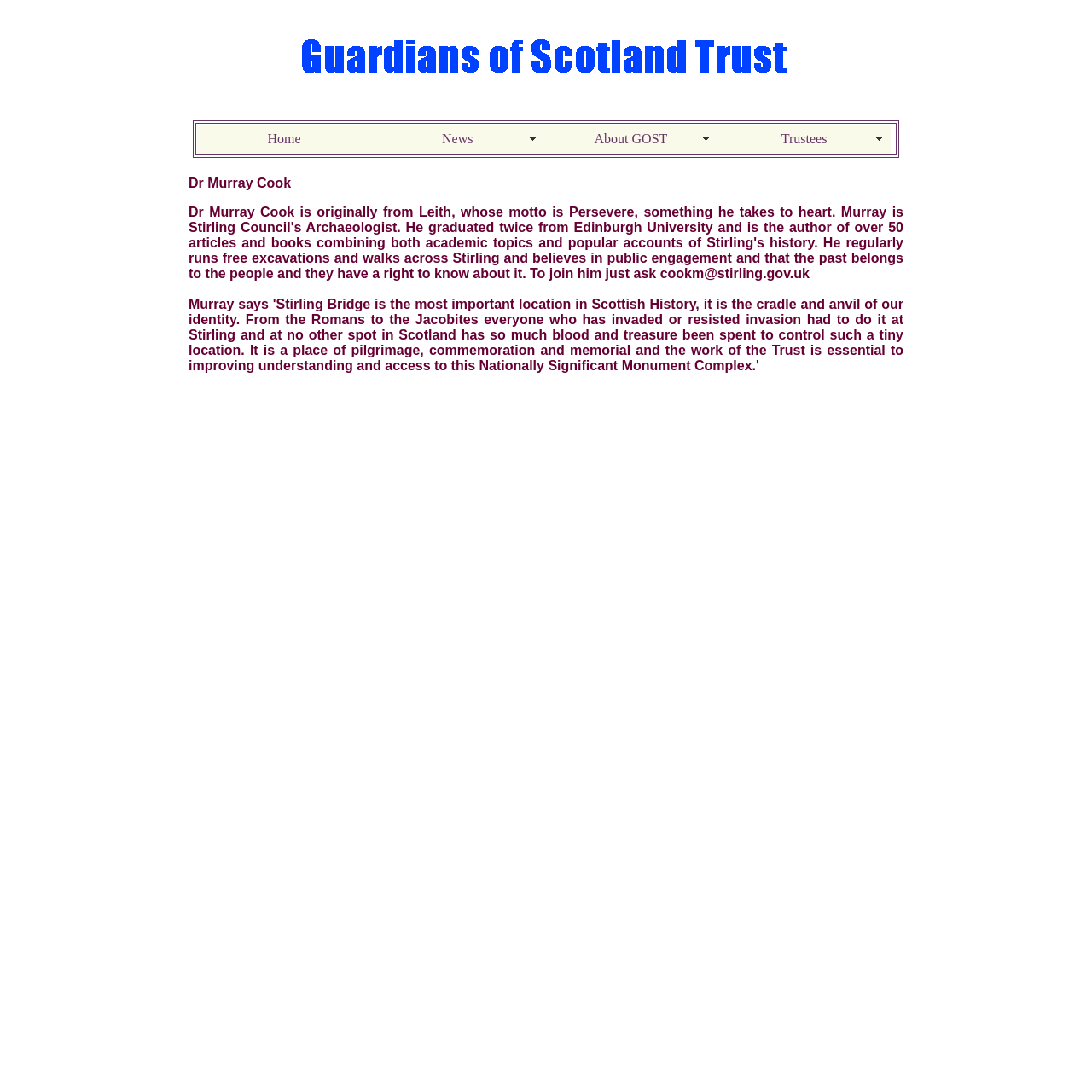Provide the bounding box coordinates of the HTML element described by the text: "Home".

[0.181, 0.114, 0.34, 0.141]